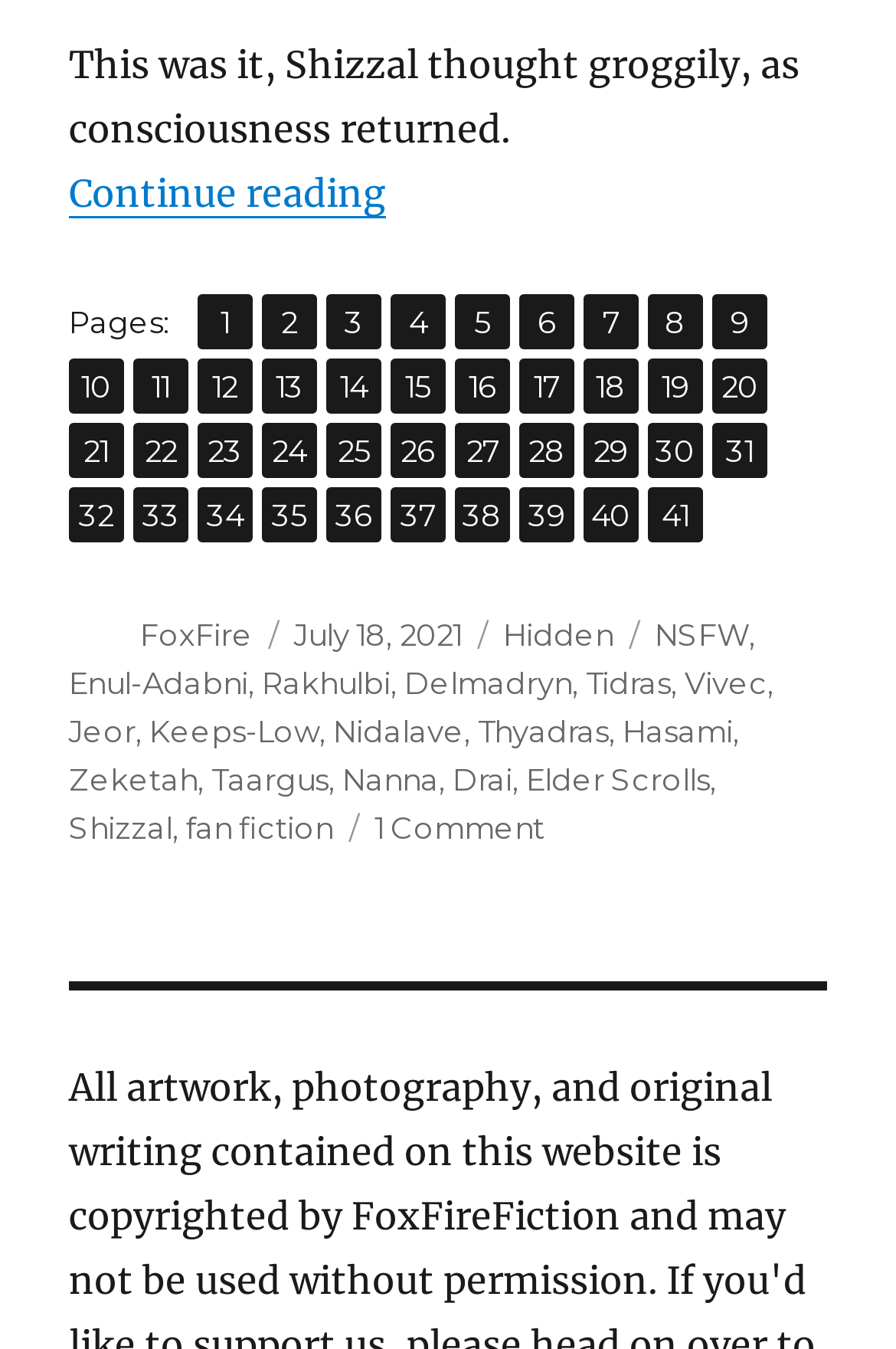Locate the bounding box coordinates of the clickable area needed to fulfill the instruction: "View post categories".

[0.559, 0.454, 0.746, 0.481]